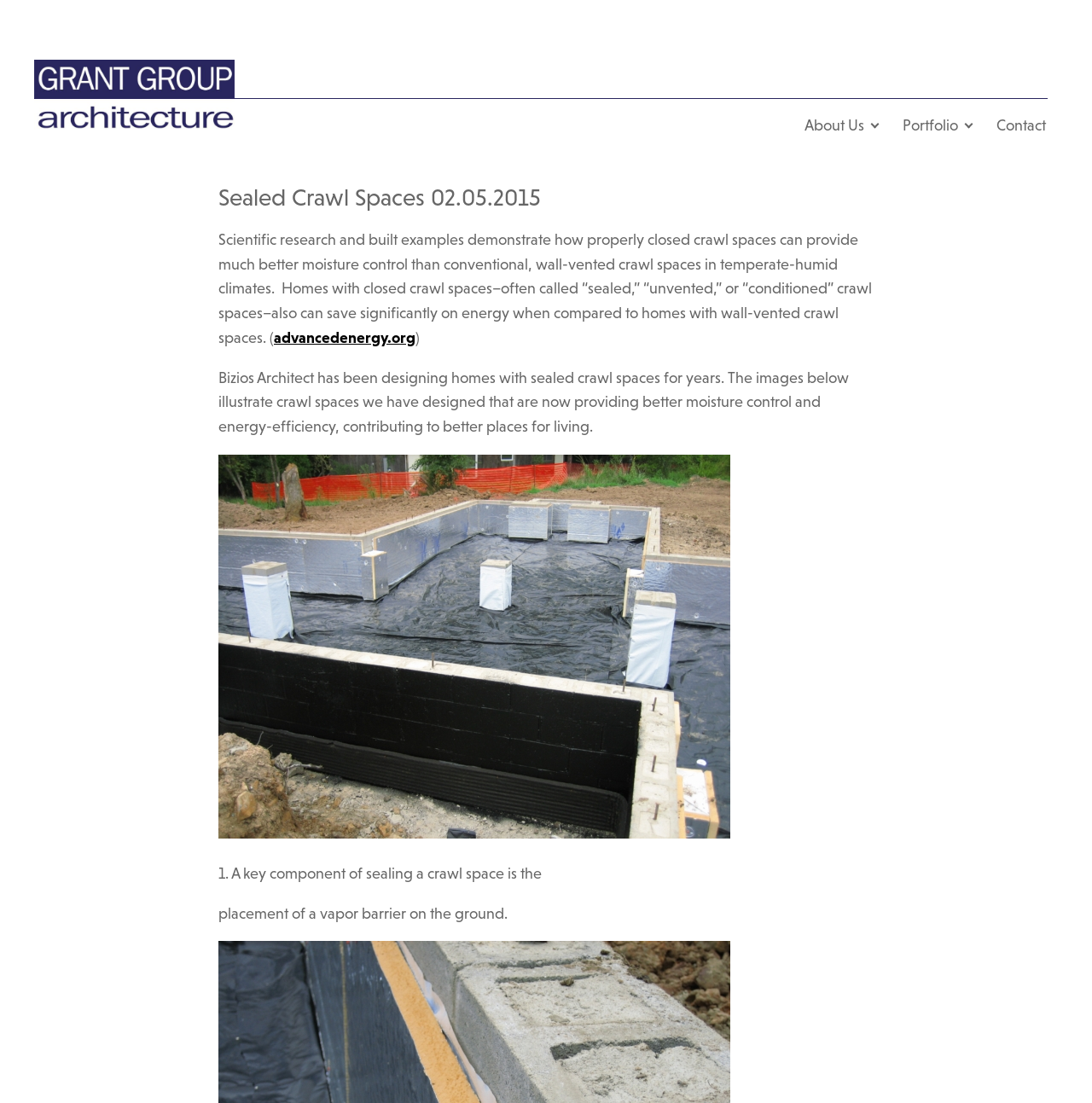Give a detailed overview of the webpage's appearance and contents.

The webpage is about sealed crawl spaces, specifically discussing their benefits in terms of moisture control and energy efficiency. At the top left, there is a logo of "Grant Group Architecture" accompanied by a link to the company's website. 

To the right of the logo, there are three navigation links: "About Us", "Portfolio", and "Contact". 

Below the navigation links, there is a header section with a title "Sealed Crawl Spaces 02.05.2015". 

Under the header, there is a paragraph of text that explains the advantages of sealed crawl spaces, citing scientific research and built examples. The text also mentions that homes with sealed crawl spaces can save energy compared to those with wall-vented crawl spaces. 

The paragraph includes a link to "advancedenergy.org", which is likely a source for the cited research. 

Following the paragraph, there is another section of text that introduces Bizios Architect, a company that has been designing homes with sealed crawl spaces for years. 

Below this introduction, there is a description of the images that are presumably displayed on the page, showcasing crawl spaces designed by Bizios Architect that provide better moisture control and energy efficiency. 

Finally, there are two more lines of text that explain a key component of sealing a crawl space, which is the placement of a vapor barrier on the ground.